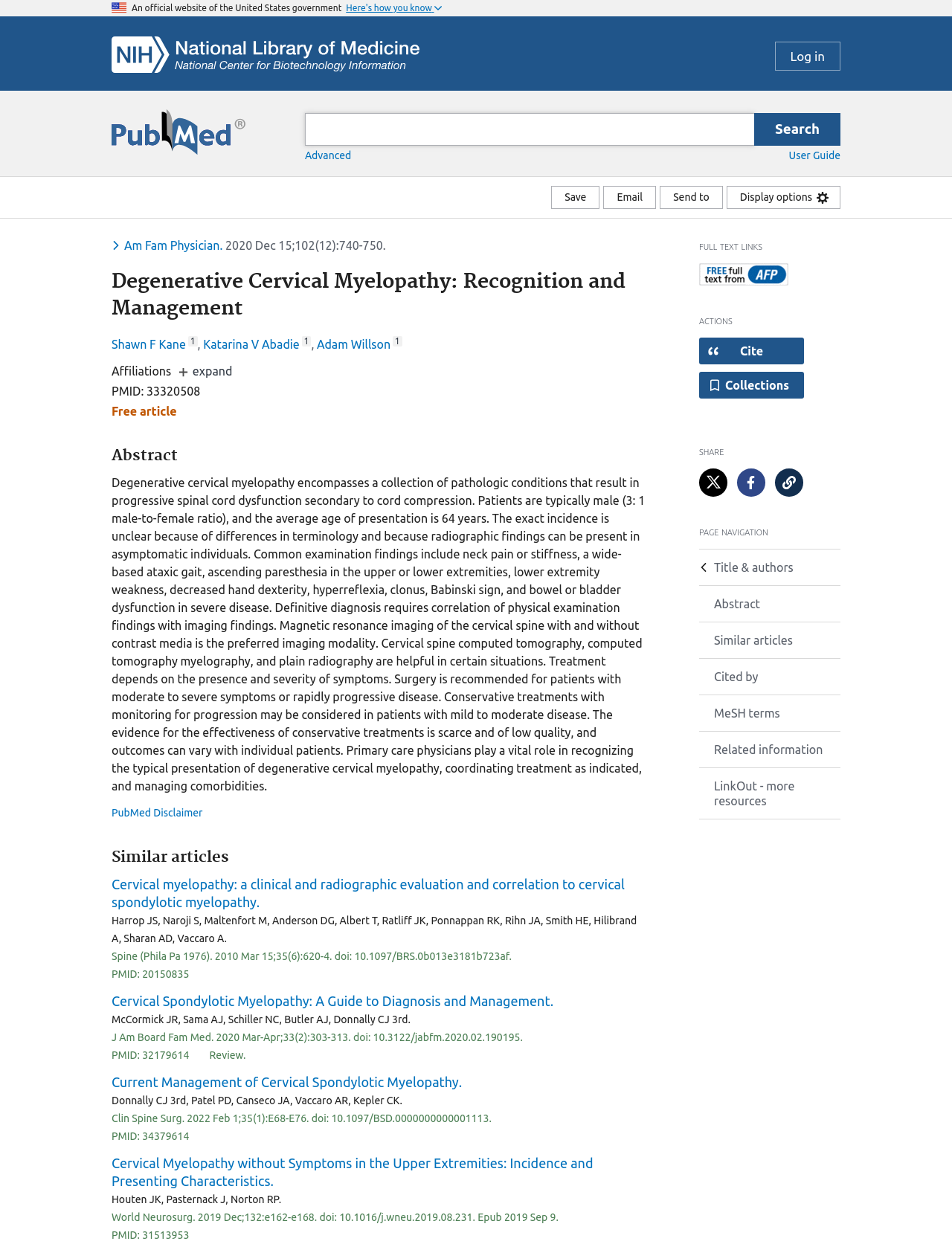Identify the bounding box coordinates of the part that should be clicked to carry out this instruction: "Search for articles".

[0.305, 0.091, 0.898, 0.117]